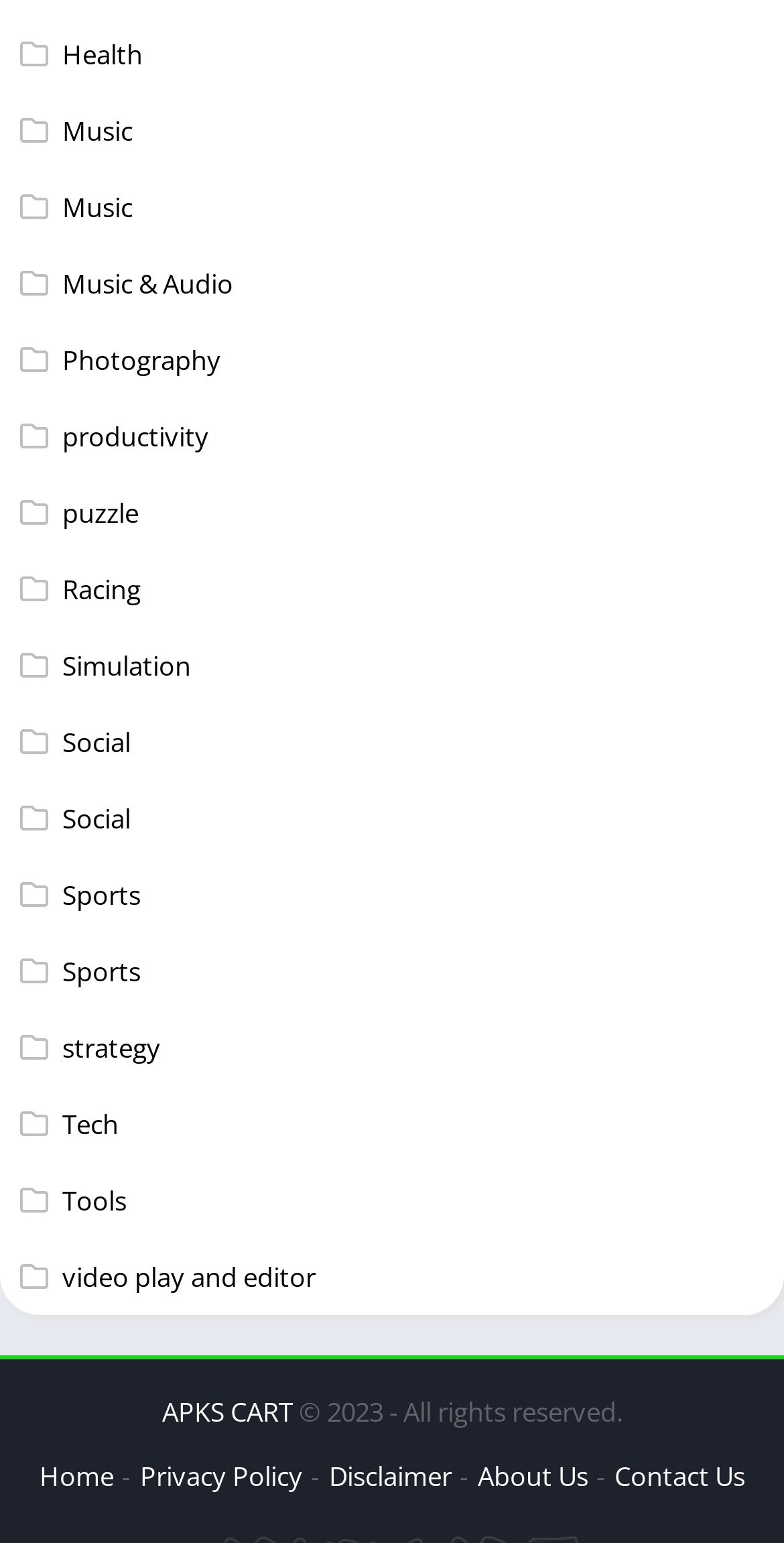What categories are available on this website?
Please provide a single word or phrase as the answer based on the screenshot.

Health, Music, Photography, etc.